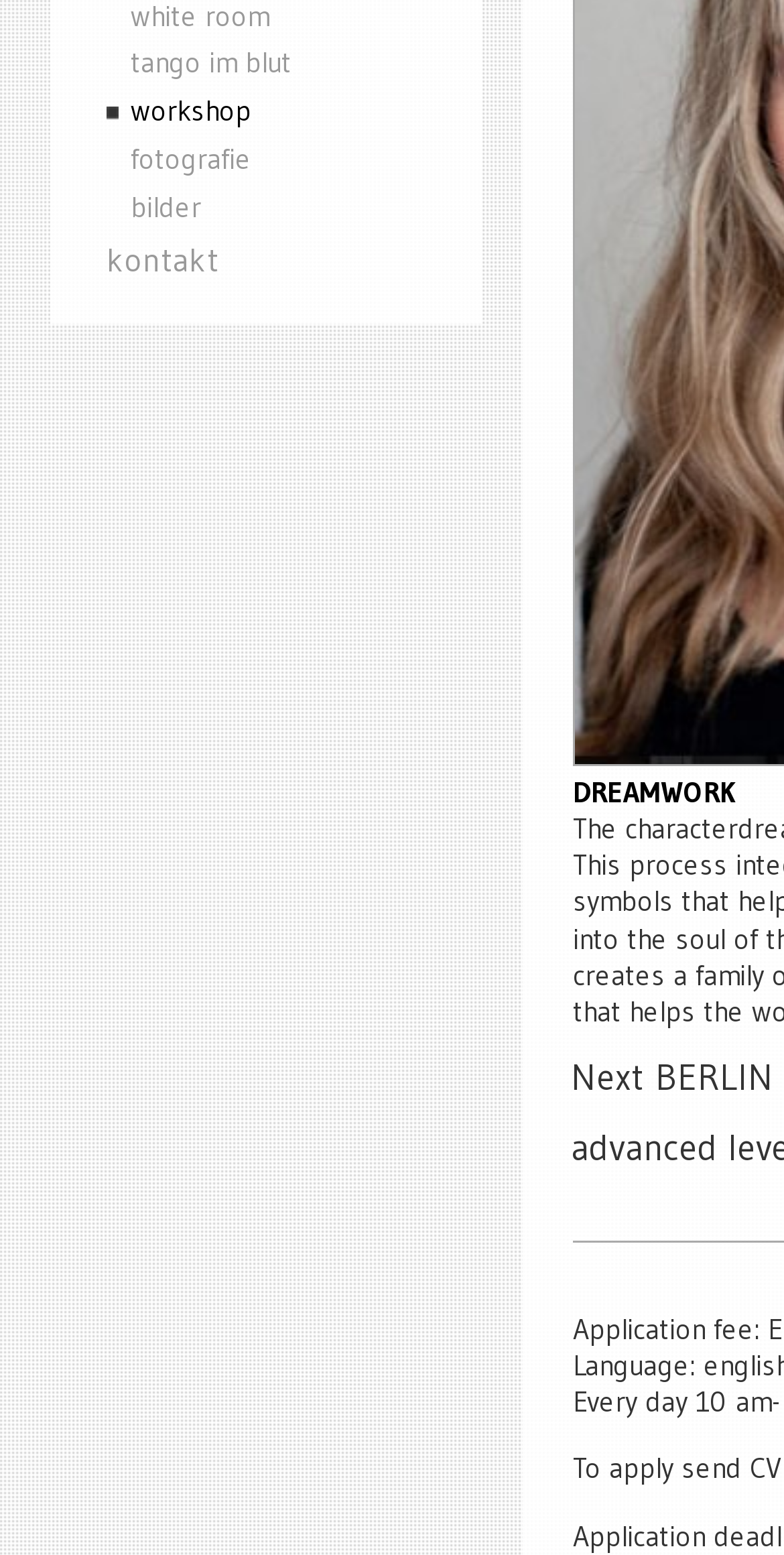Using the provided description: "tango im blut", find the bounding box coordinates of the corresponding UI element. The output should be four float numbers between 0 and 1, in the format [left, top, right, bottom].

[0.064, 0.026, 0.577, 0.057]